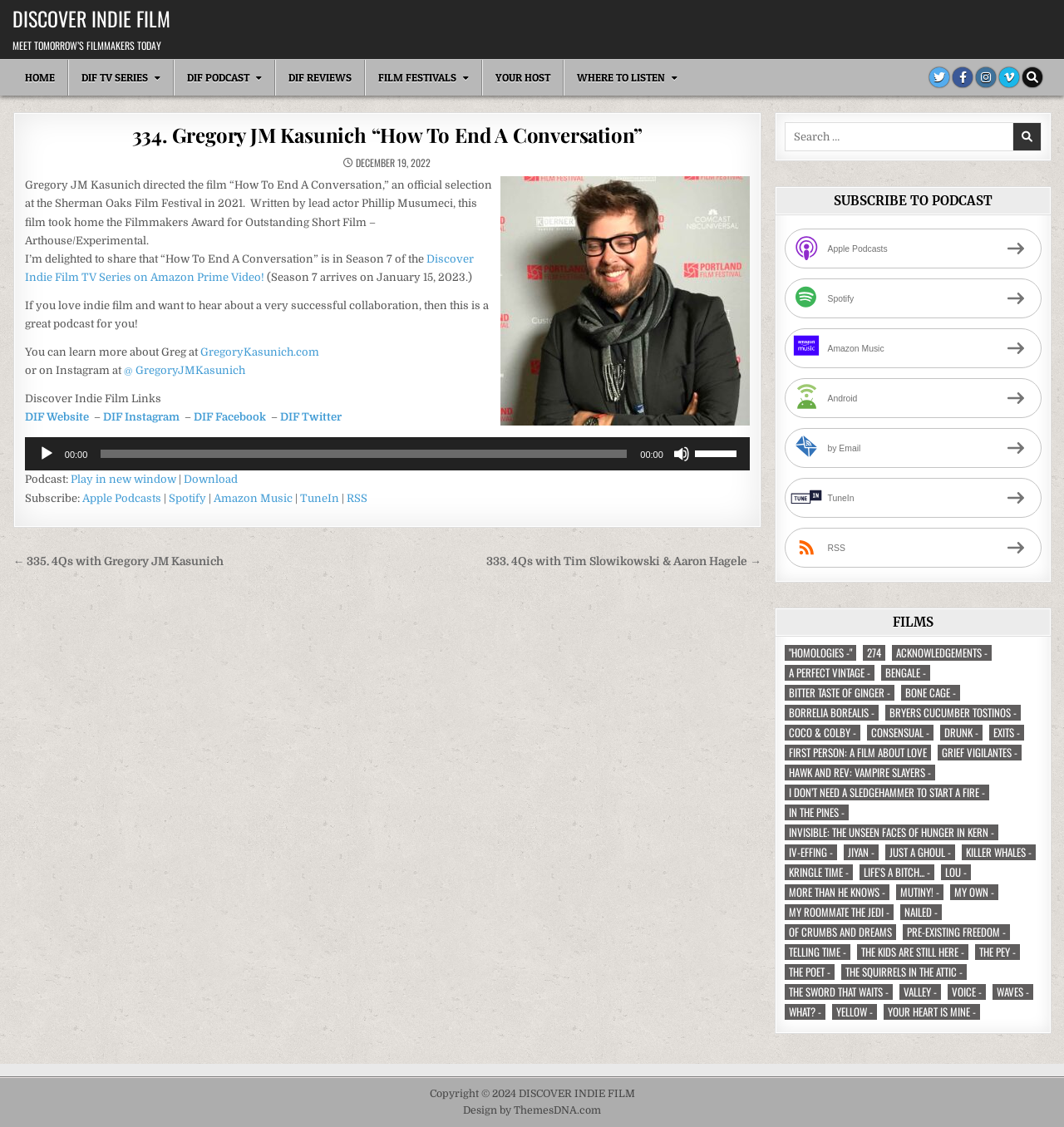What is the name of the website where the podcast can be found?
Provide a detailed and extensive answer to the question.

The article mentions that more information about Greg can be found at GregoryKasunich.com, which is a website.